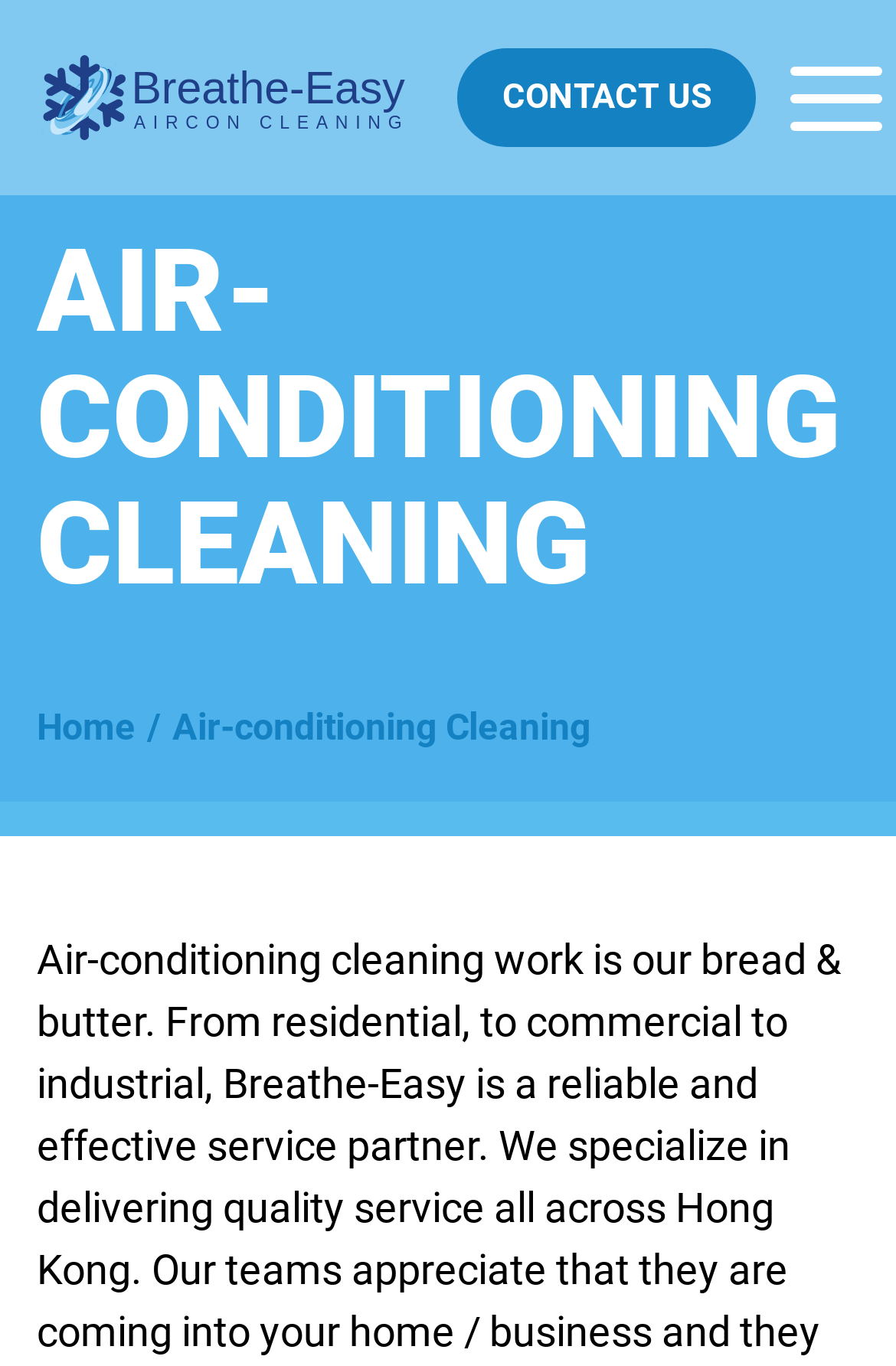Show the bounding box coordinates for the HTML element described as: "Contact Us".

[0.51, 0.036, 0.844, 0.107]